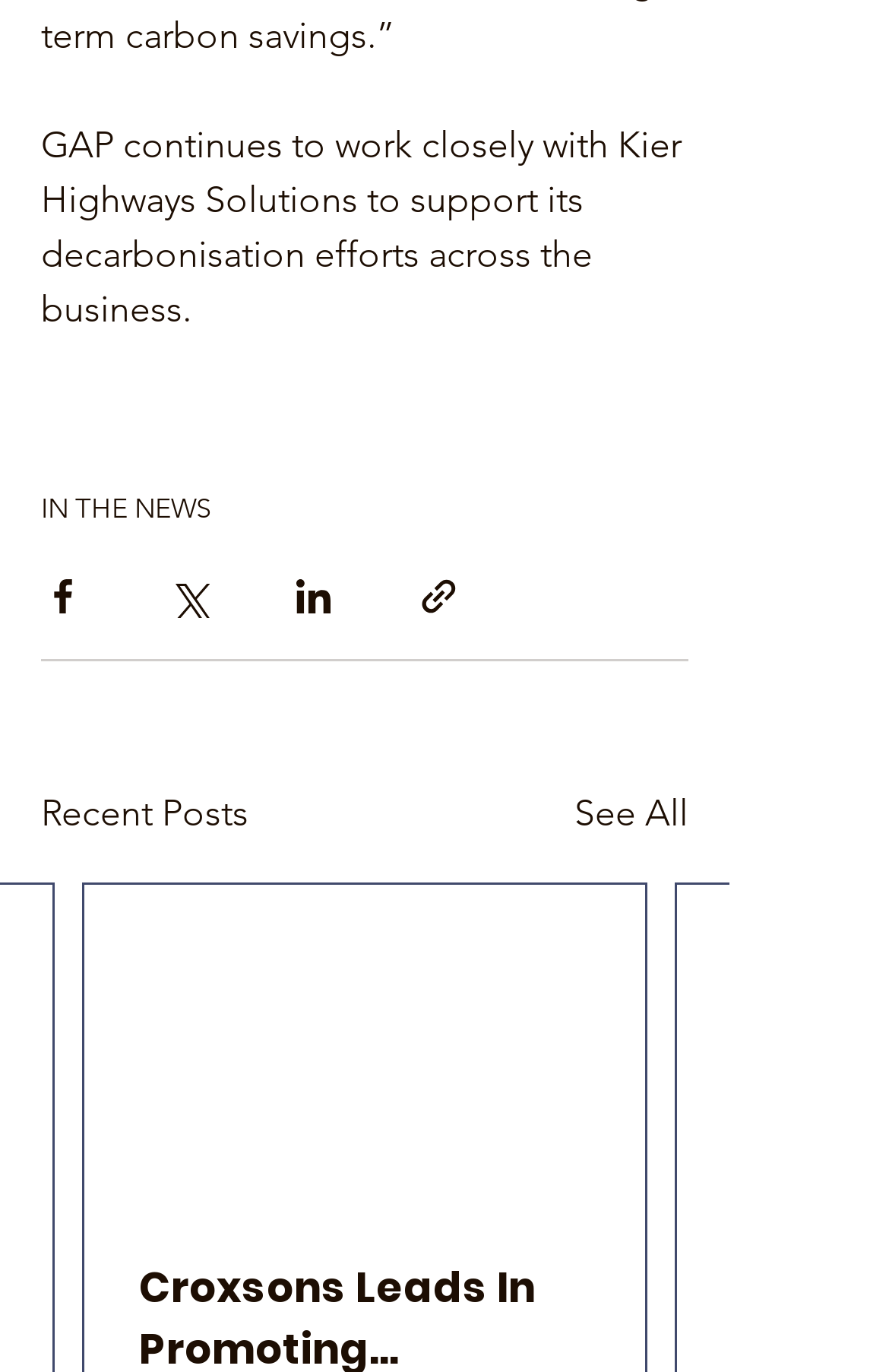Please give a succinct answer to the question in one word or phrase:
How many share options are available?

4